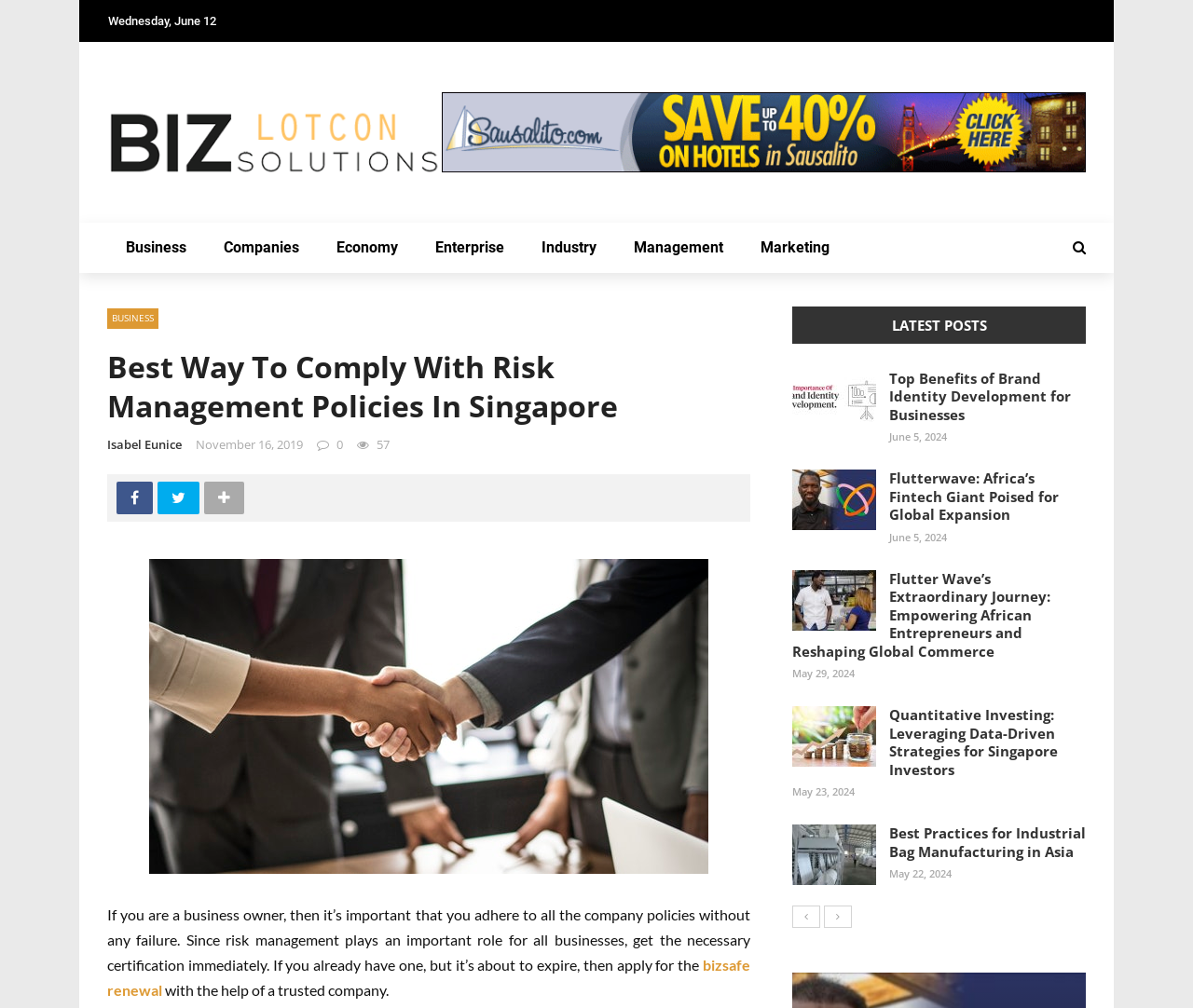Answer briefly with one word or phrase:
What is the purpose of risk management for businesses?

Important role